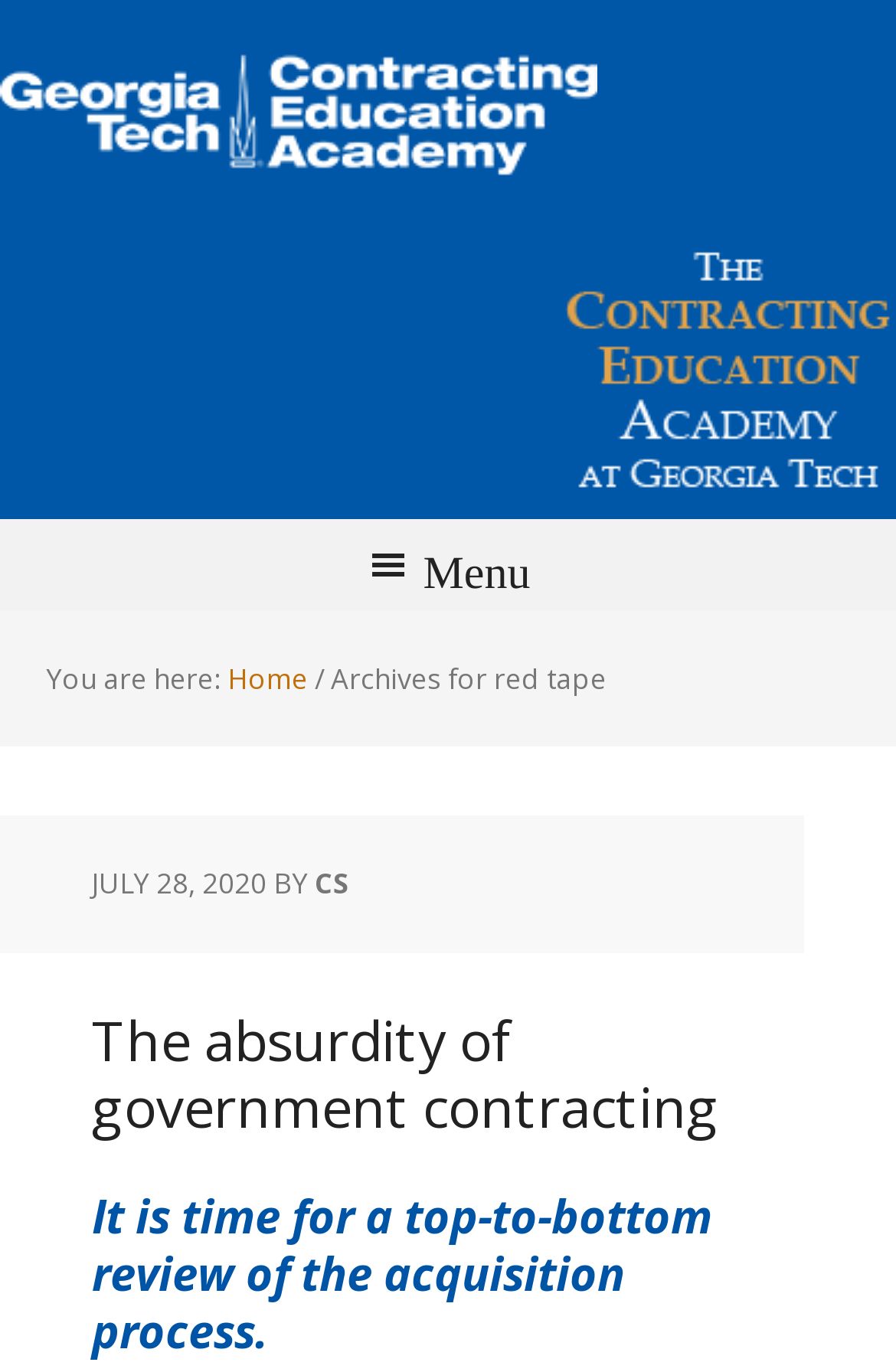Who is the author of the current article?
Ensure your answer is thorough and detailed.

I found the answer by looking at the article metadata, where the author's name 'CS' is listed next to the date 'JULY 28, 2020'.